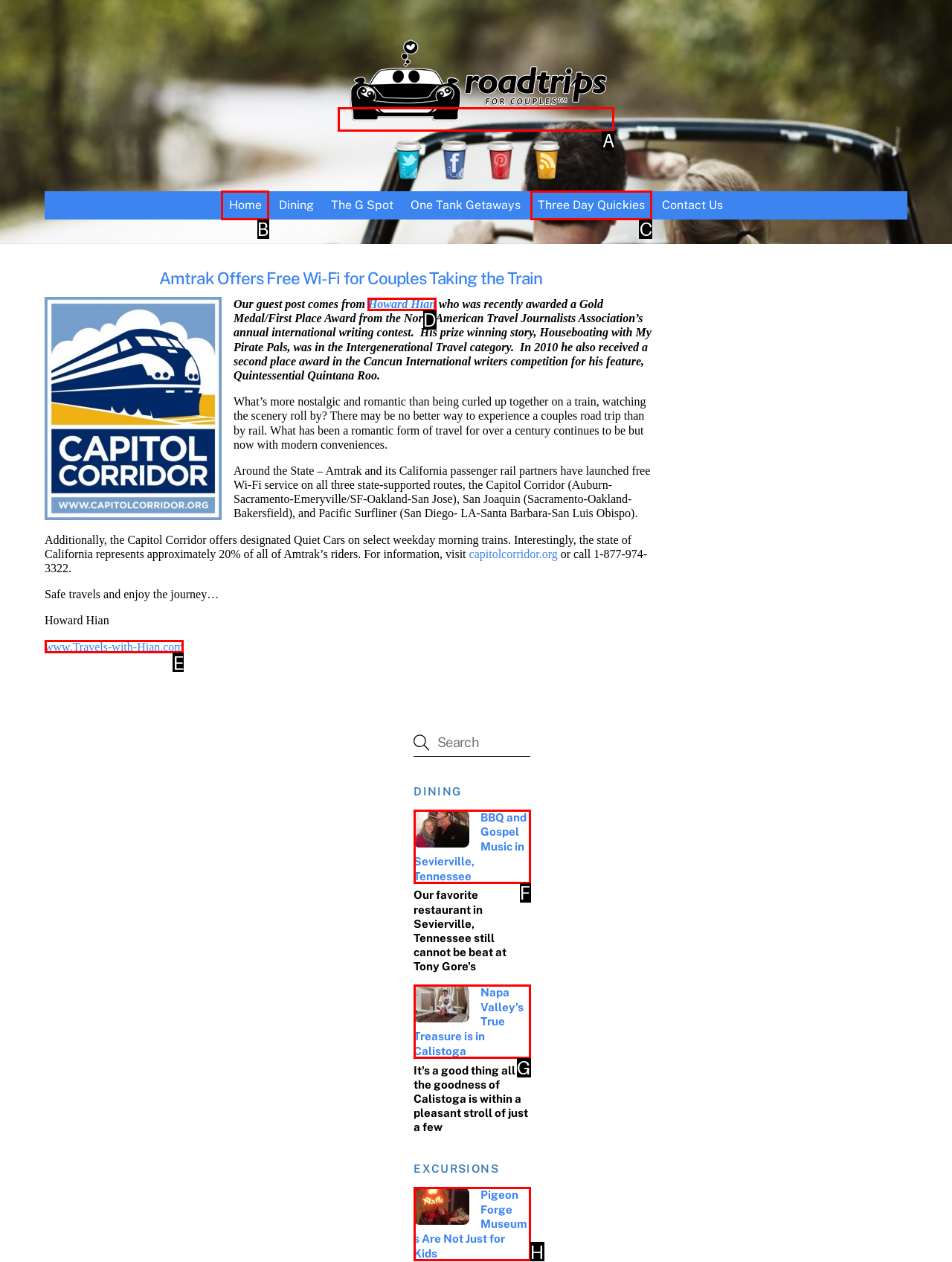Determine the letter of the element I should select to fulfill the following instruction: Click on the link to RoadTripsForCouples. Just provide the letter.

A